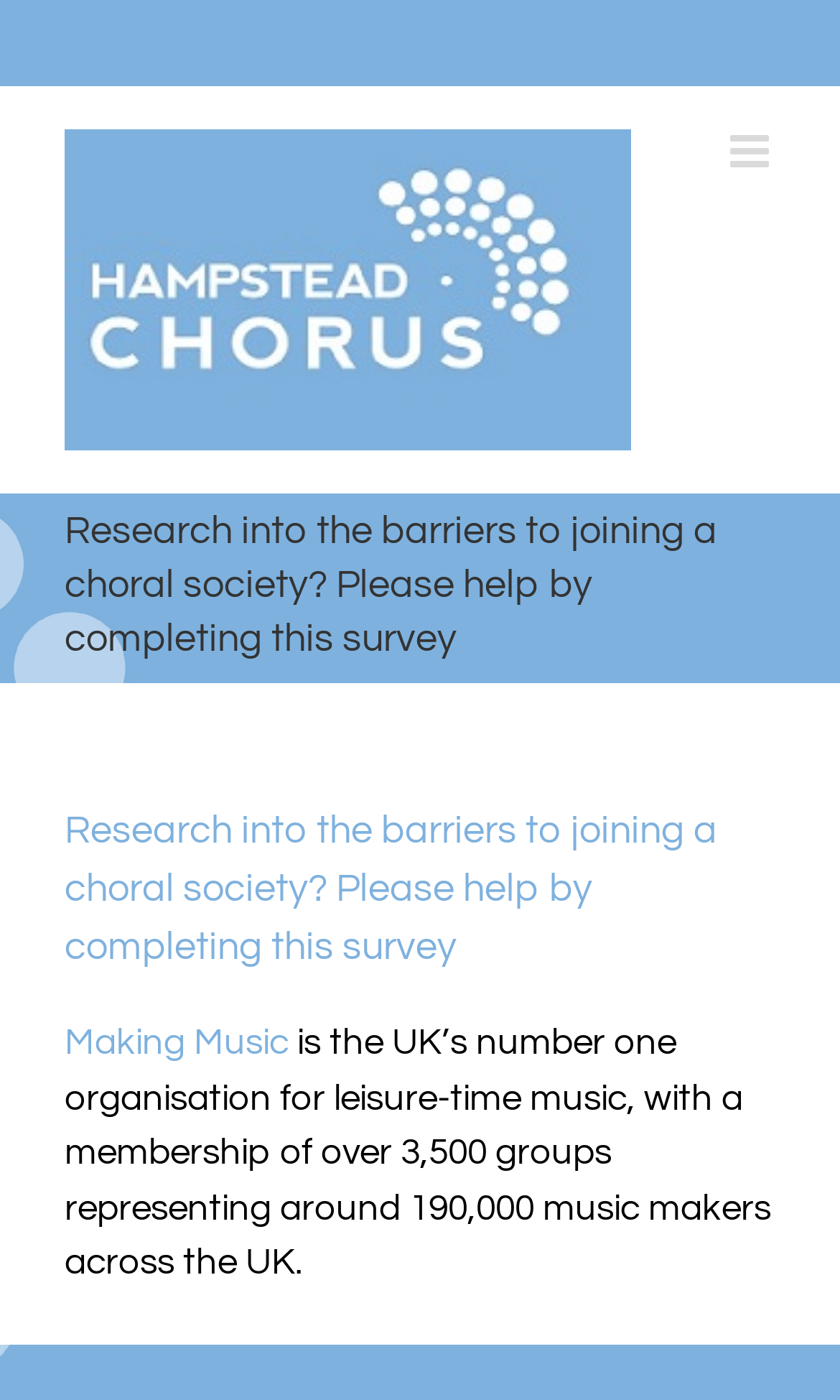Create a detailed summary of the webpage's content and design.

The webpage appears to be a survey page related to joining a choral society, specifically the Hampstead Chorus. At the top left of the page, there is a logo of the Hampstead Chorus, which is an image linked to the chorus's website. Next to the logo, there is a link to toggle the mobile menu, which is not expanded by default.

Below the logo and mobile menu toggle, there is a page title bar that spans the entire width of the page. Within this bar, there are two headings with the same text, "Research into the barriers to joining a choral society? Please help by completing this survey." The first heading is slightly smaller and positioned above the second one.

Underneath the page title bar, there is a link to "Making Music," which is an organization related to leisure-time music. Following this link, there is a paragraph of text that describes Making Music as the UK's number one organization for leisure-time music, with a membership of over 3,500 groups representing around 190,000 music makers across the UK.